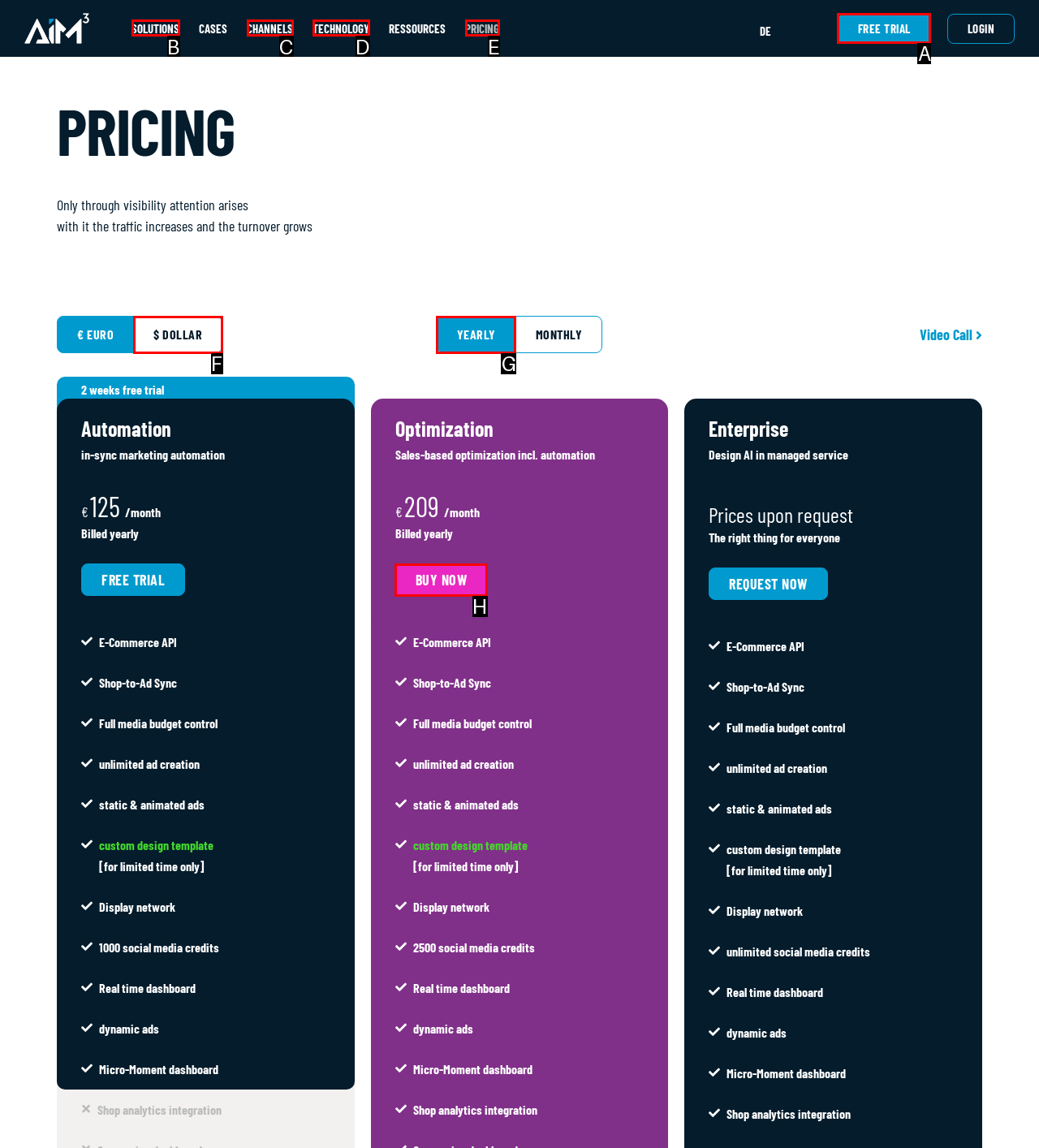Determine the HTML element that best aligns with the description: Buy Now
Answer with the appropriate letter from the listed options.

H